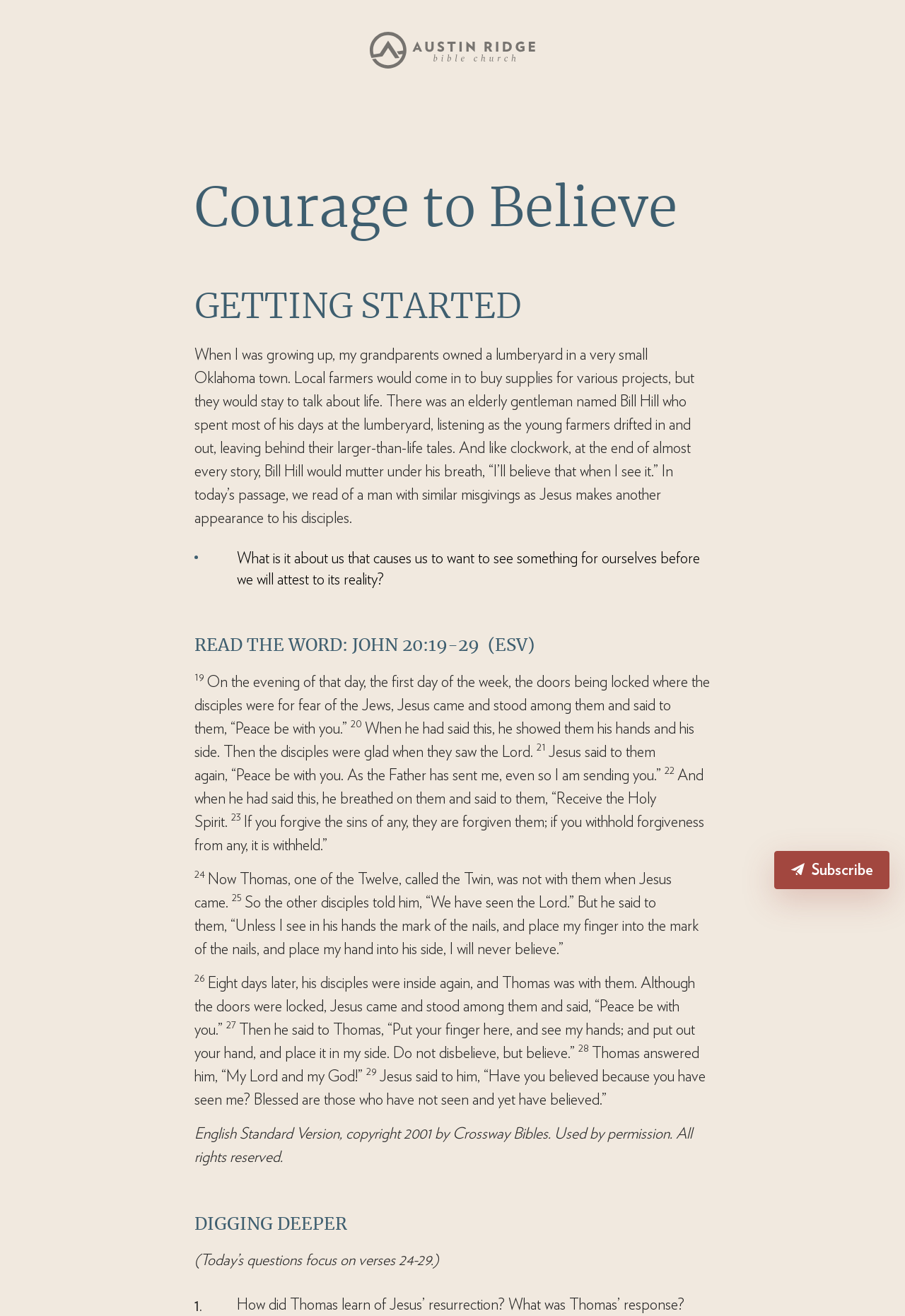Offer a detailed account of what is visible on the webpage.

This webpage is titled "Courage to Believe | Time with God" and features a prominent link and image with the same title at the top. Below the title, there is a heading "GETTING STARTED" followed by a paragraph of text that shares a personal anecdote about the author's grandparents and their lumberyard. 

The main content of the page is a biblical passage from John 20:19-29, which is presented in a clear and readable format. The passage is divided into verses, each with a superscript number. The text is accompanied by a heading "READ THE WORD: JOHN 20:19-29" above the passage.

Following the biblical passage, there is a section titled "DIGGING DEEPER" with a question related to the passage. The question is "How did Thomas learn of Jesus’ resurrection? What was Thomas’ response?" 

At the bottom right of the page, there is a button labeled "Subscribe" that is not currently expanded.